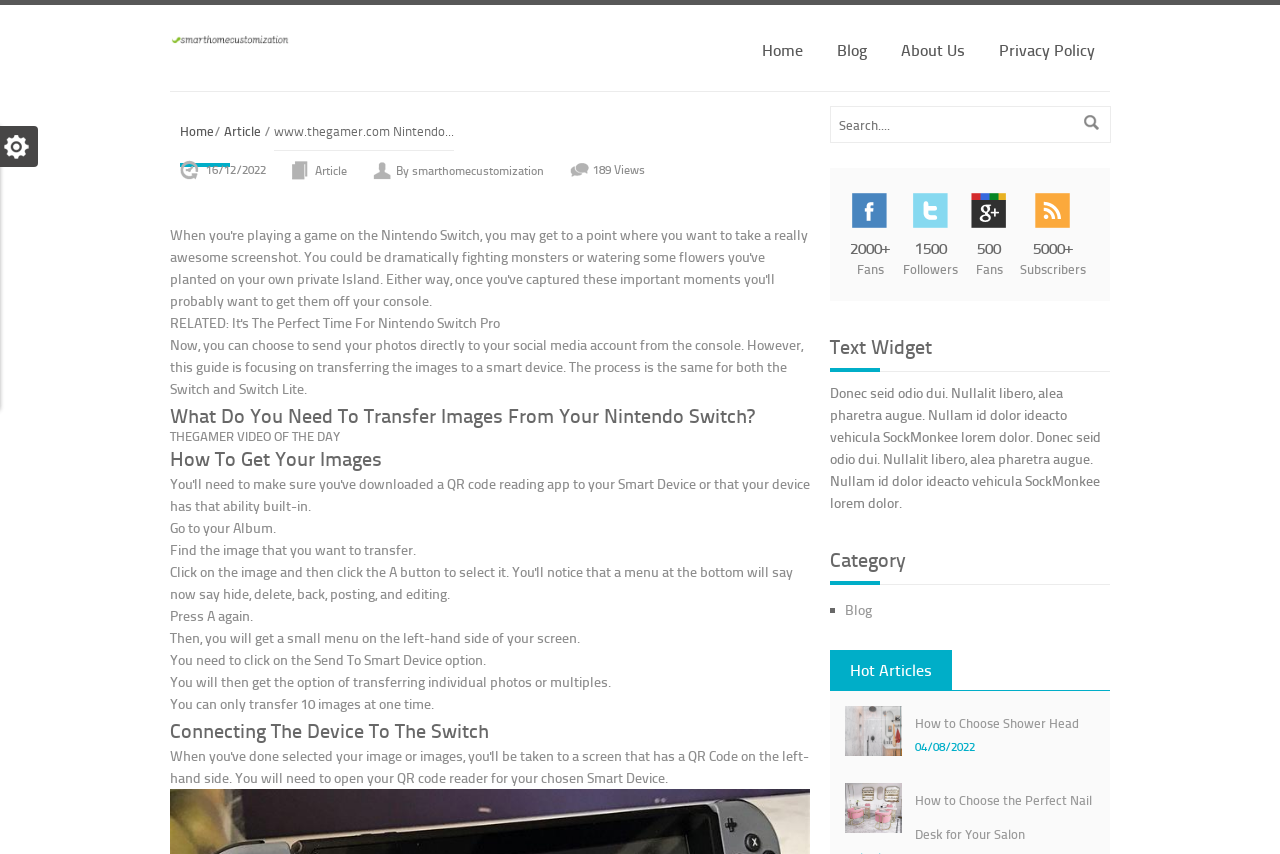What is the author of the article?
Please analyze the image and answer the question with as much detail as possible.

The author of the article is mentioned as 'smarthomecustomization' in the section 'By smarthomecustomization'.